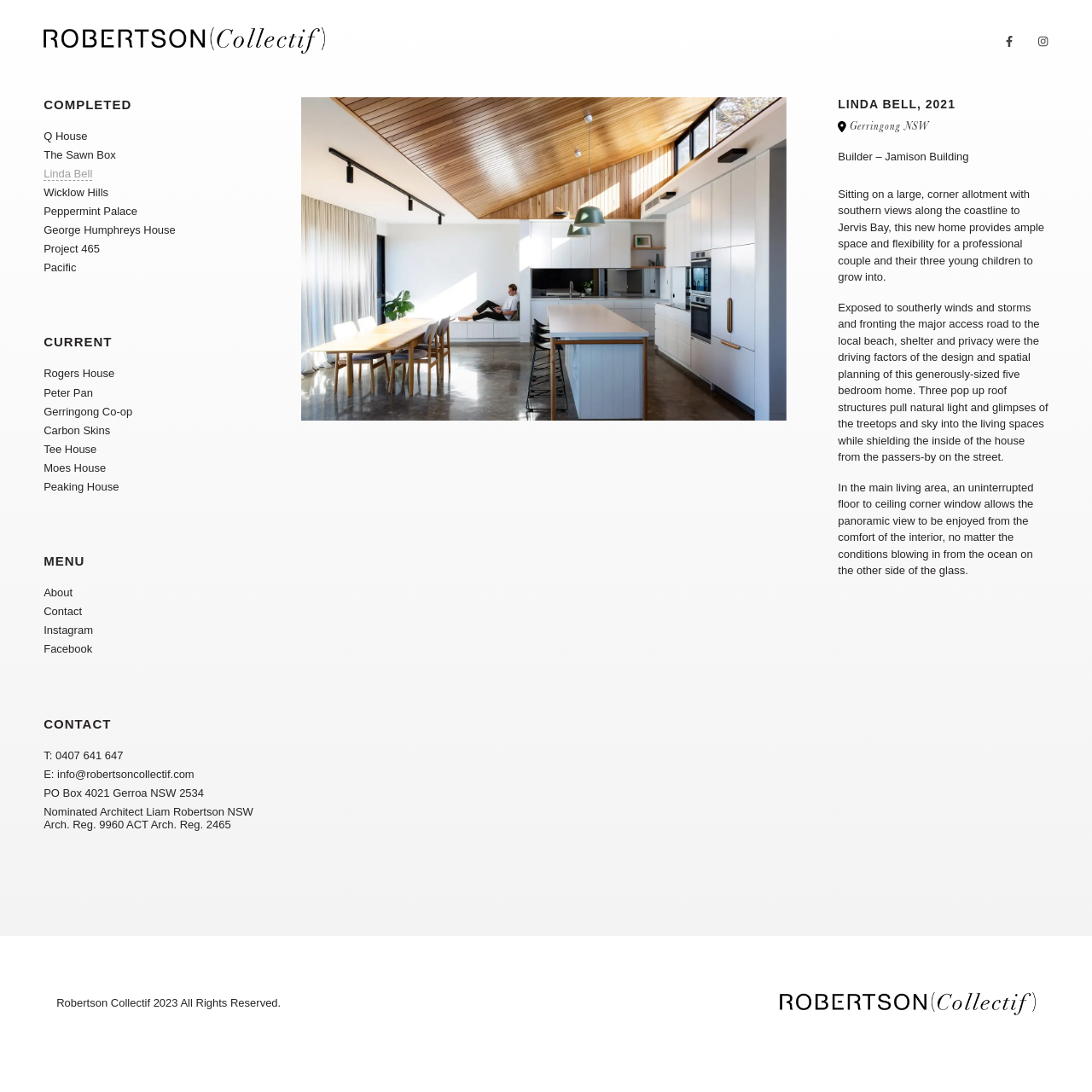Find the headline of the webpage and generate its text content.

LINDA BELL, 2021